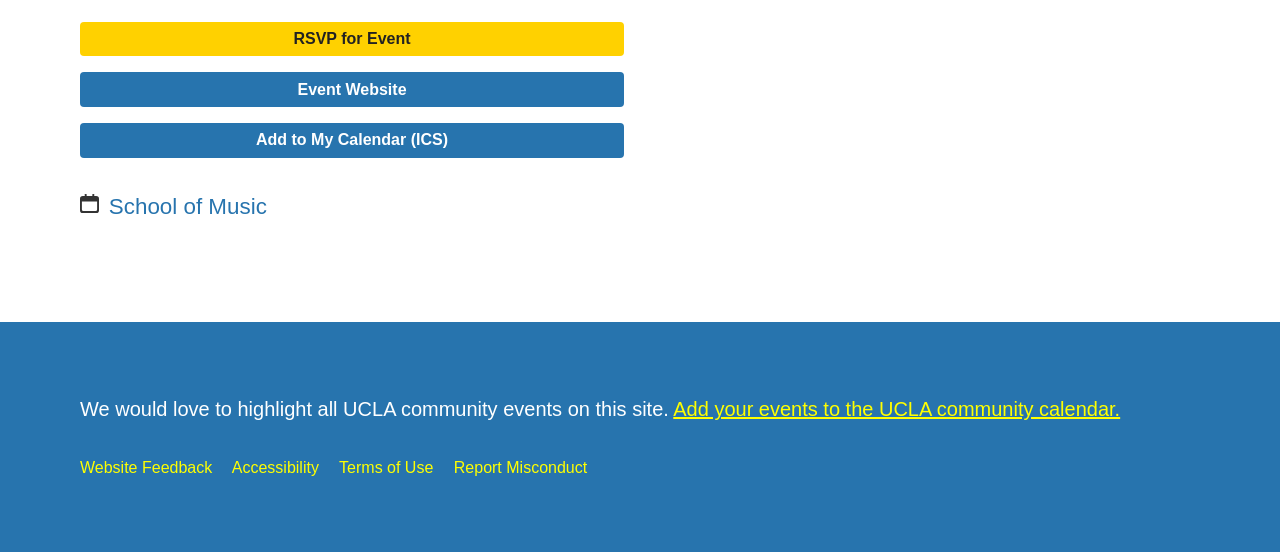Find the bounding box coordinates for the HTML element described as: "School of Music". The coordinates should consist of four float values between 0 and 1, i.e., [left, top, right, bottom].

[0.085, 0.351, 0.208, 0.396]